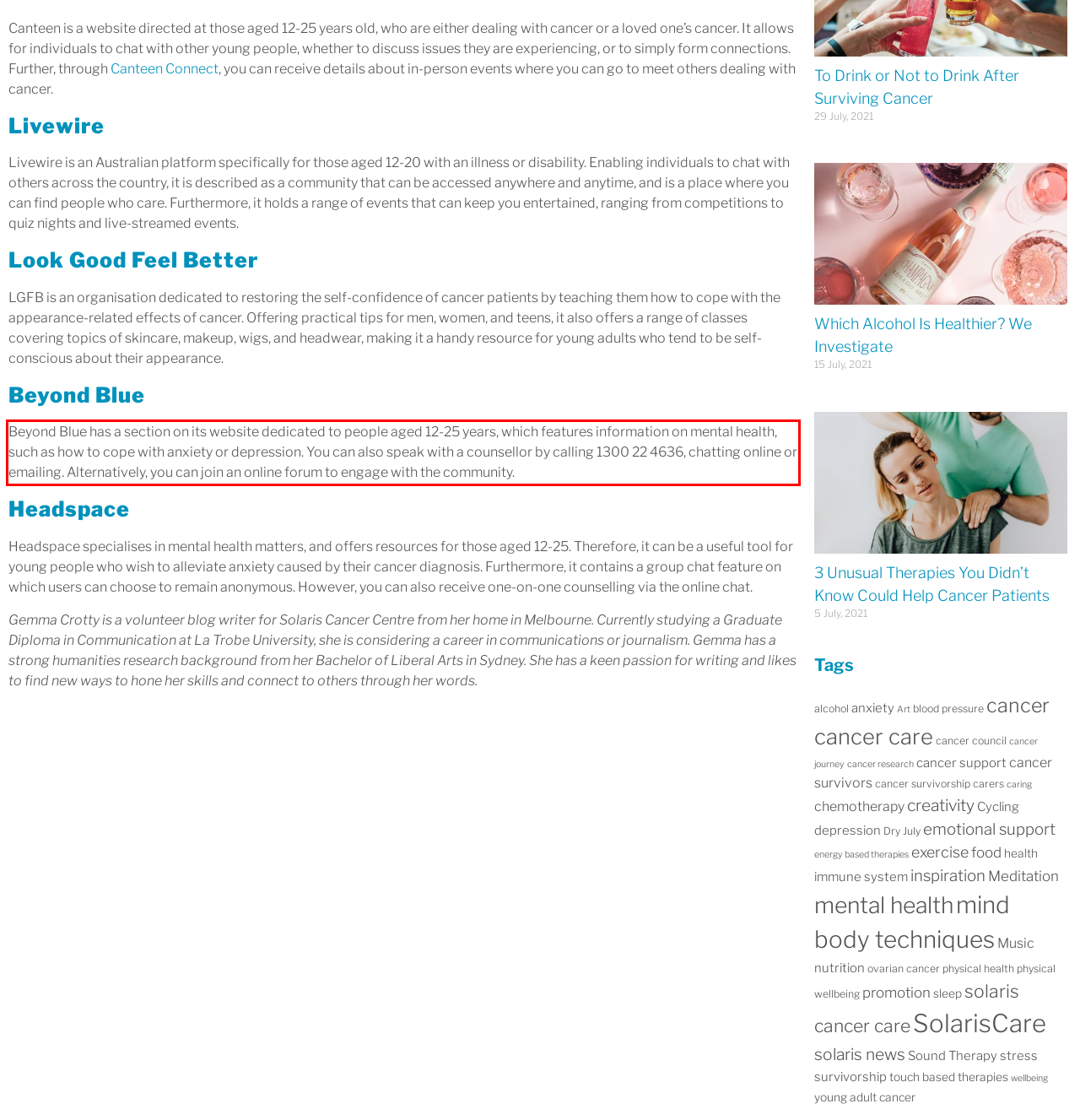Analyze the screenshot of the webpage that features a red bounding box and recognize the text content enclosed within this red bounding box.

Beyond Blue has a section on its website dedicated to people aged 12-25 years, which features information on mental health, such as how to cope with anxiety or depression. You can also speak with a counsellor by calling 1300 22 4636, chatting online or emailing. Alternatively, you can join an online forum to engage with the community.